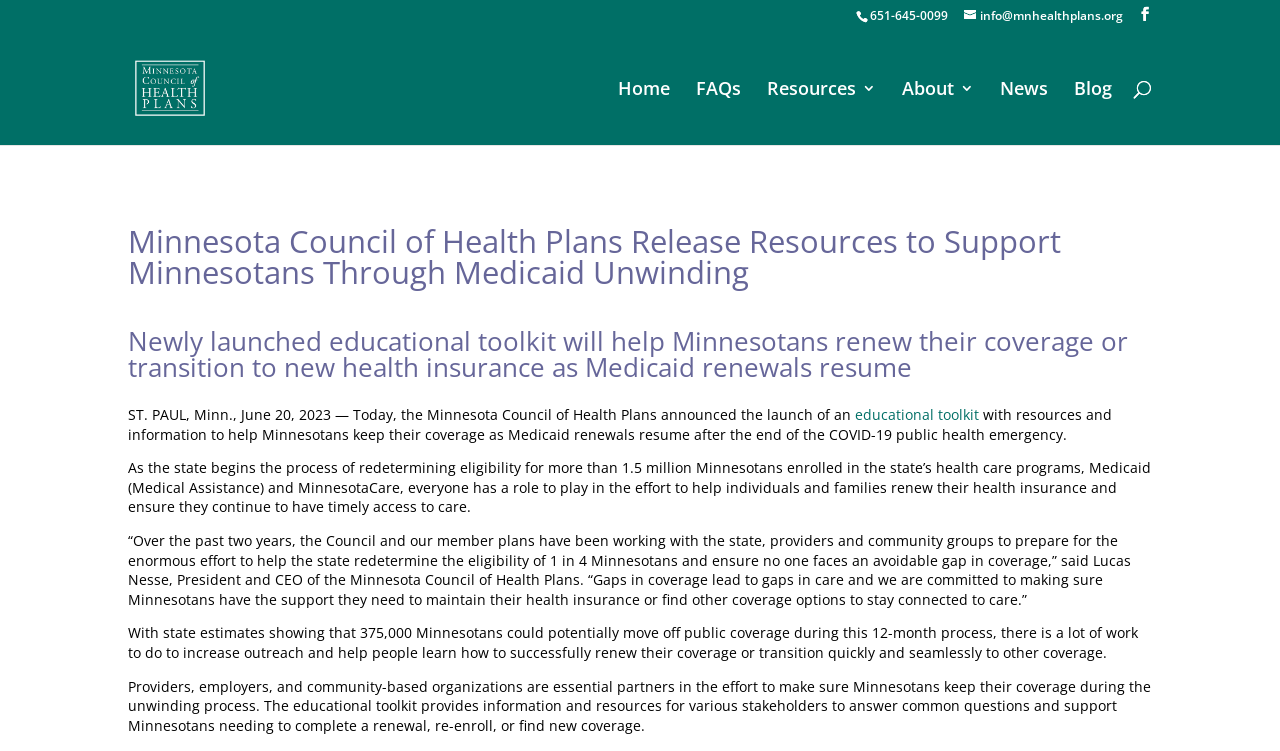Bounding box coordinates should be provided in the format (top-left x, top-left y, bottom-right x, bottom-right y) with all values between 0 and 1. Identify the bounding box for this UI element: educational toolkit

[0.668, 0.539, 0.765, 0.565]